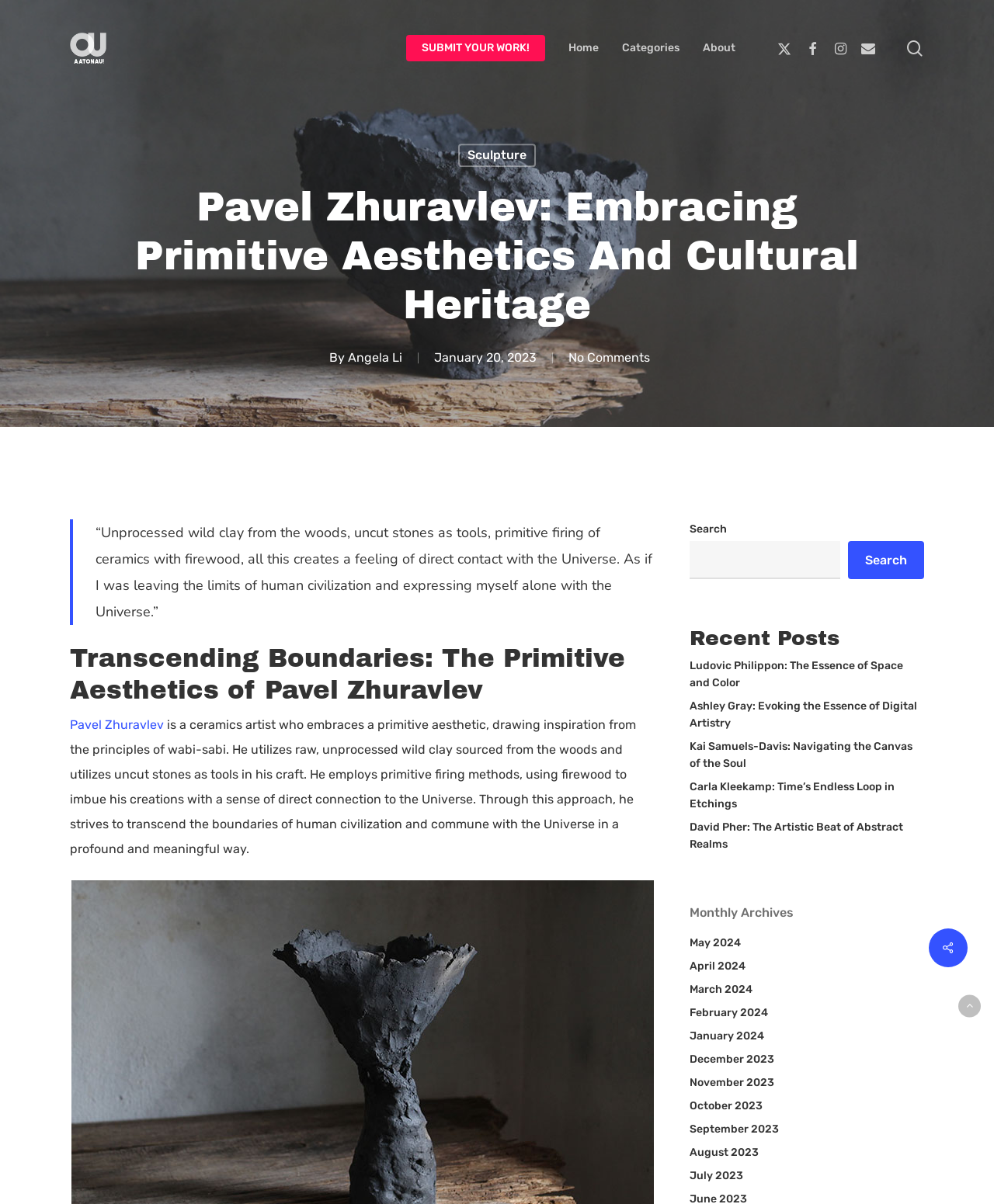Pinpoint the bounding box coordinates of the clickable area needed to execute the instruction: "Search for something". The coordinates should be specified as four float numbers between 0 and 1, i.e., [left, top, right, bottom].

[0.07, 0.119, 0.93, 0.168]